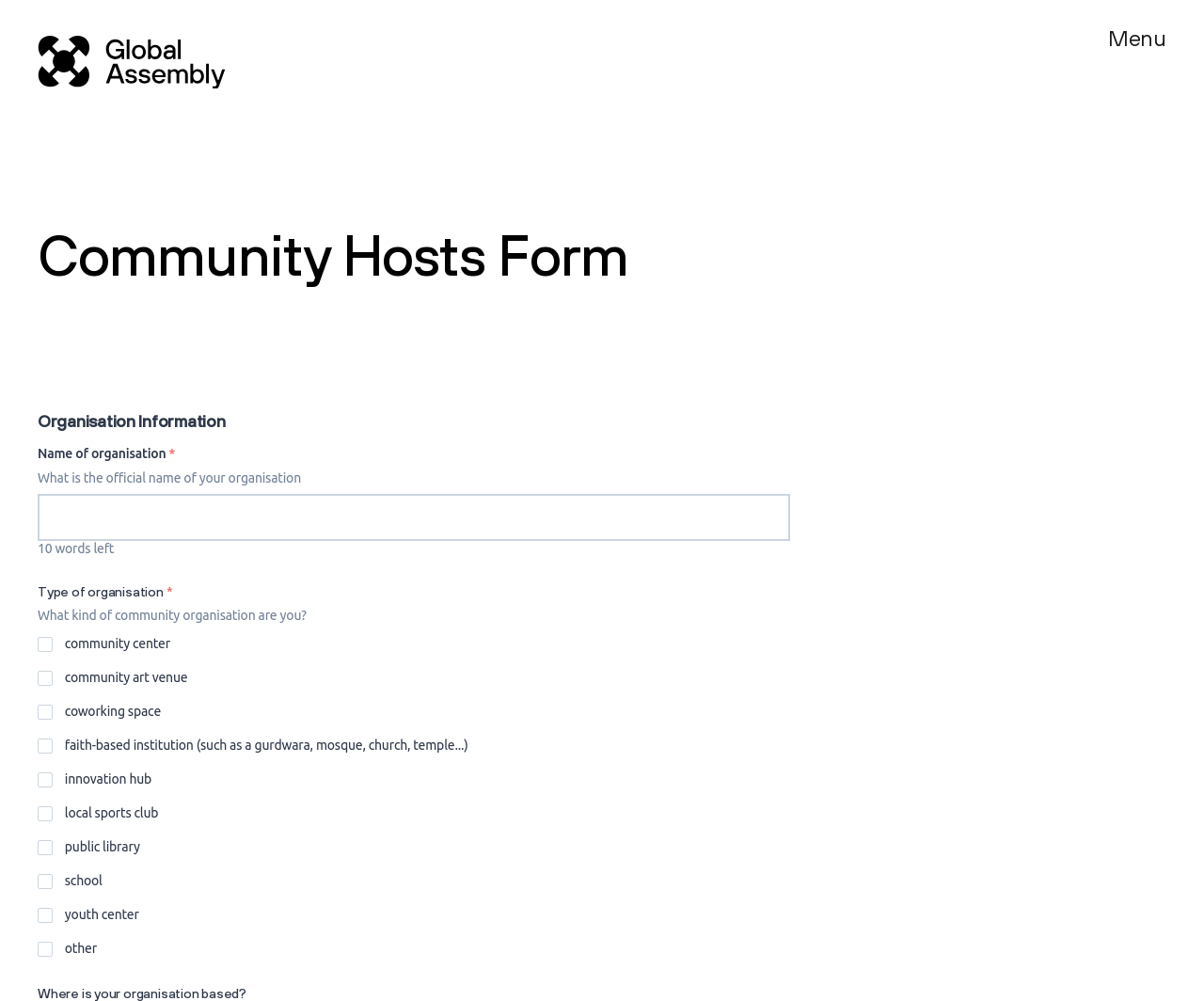Determine the bounding box coordinates of the section to be clicked to follow the instruction: "Check the community center checkbox". The coordinates should be given as four float numbers between 0 and 1, formatted as [left, top, right, bottom].

[0.03, 0.63, 0.052, 0.649]